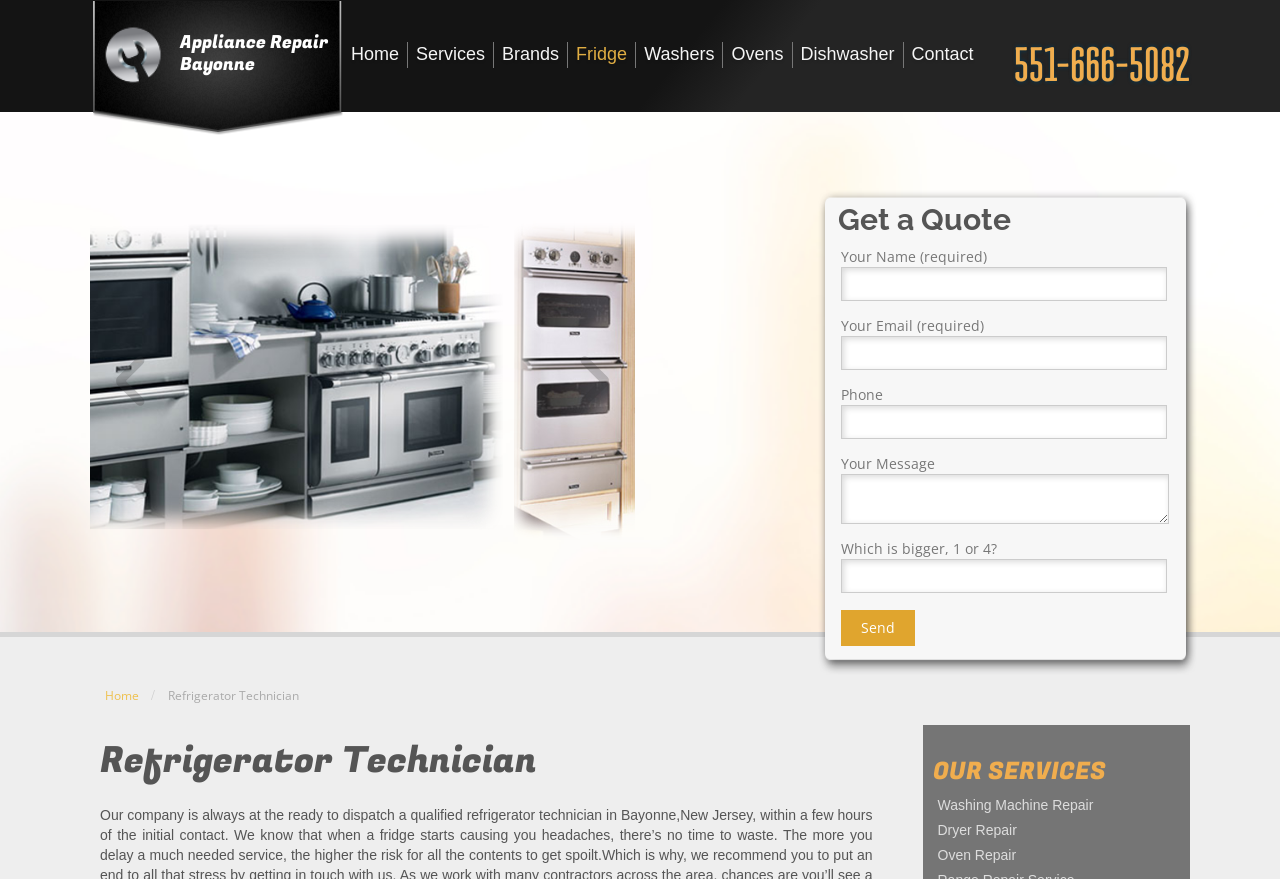Look at the image and answer the question in detail:
What is the company's name?

I found the company name by looking at the root element 'Refrigerator Technician Bayonne | 551-666-5082 | Fridge Pro' which suggests that 'Fridge Pro' is the company name.